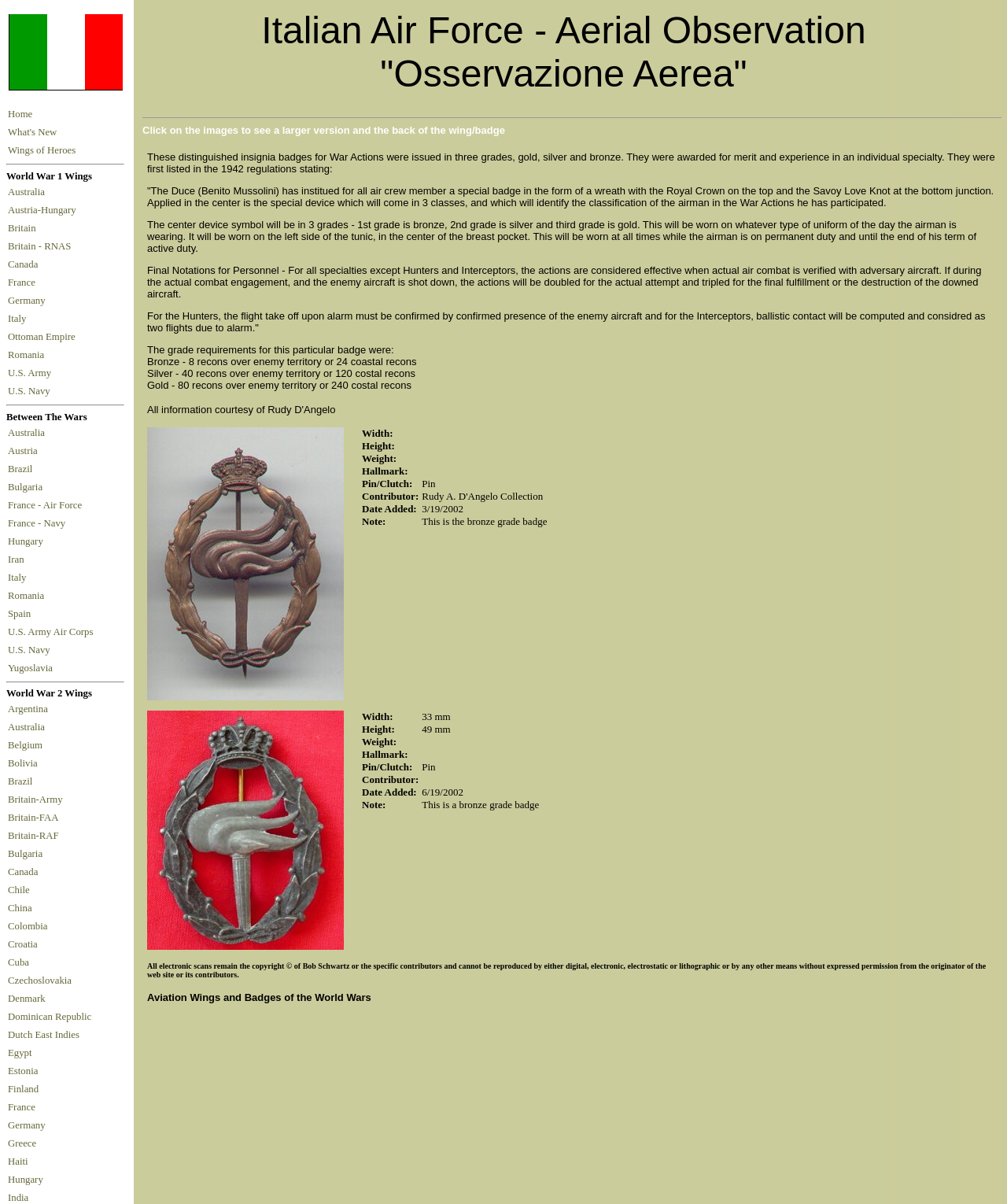What is the primary focus of this webpage?
Give a detailed and exhaustive answer to the question.

Based on the webpage's content, it appears to be focused on the Italian Air Force, specifically on aerial observation and insignia badges.